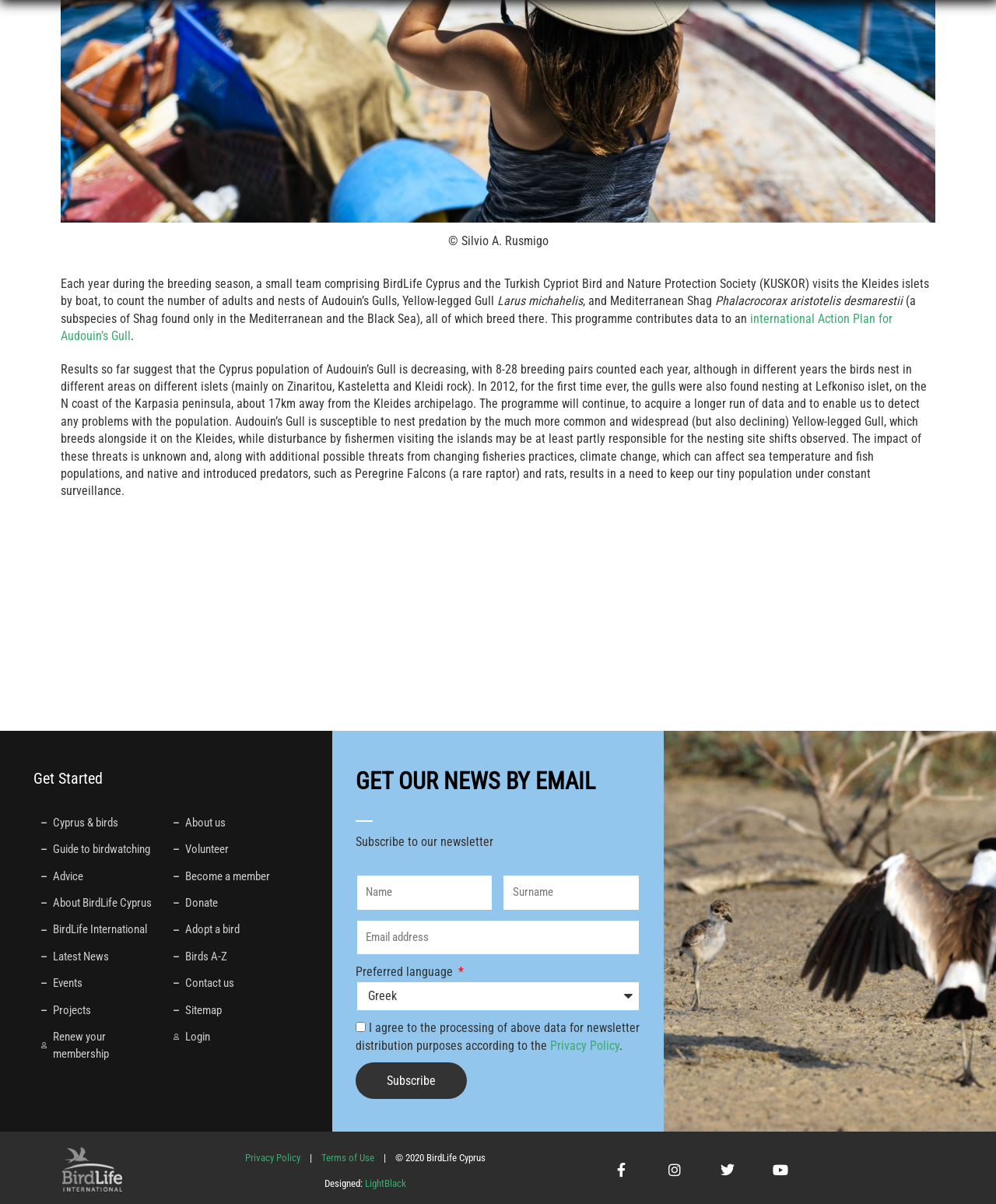Reply to the question with a single word or phrase:
What can be done on this webpage?

Subscribe to newsletter